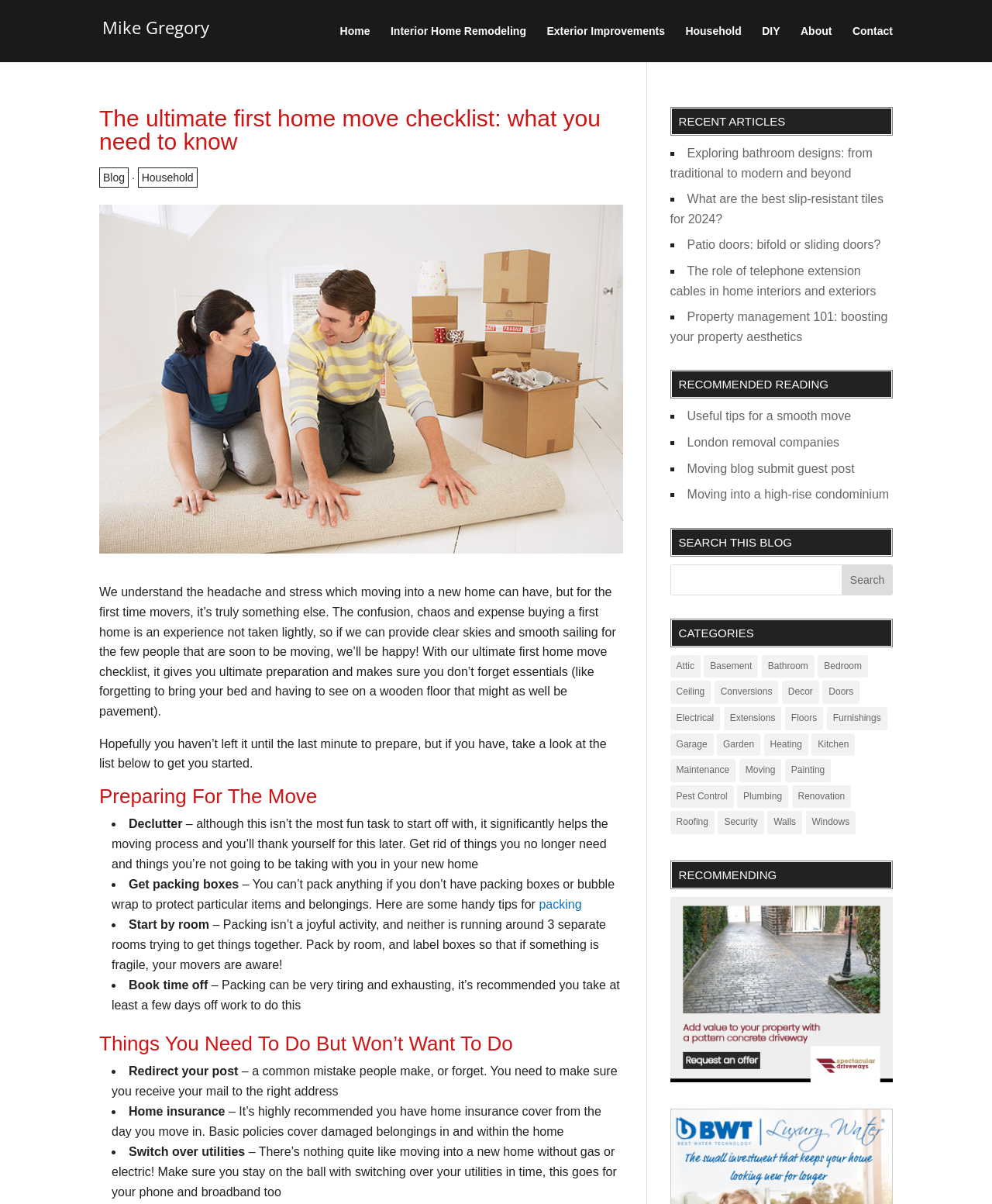Using the webpage screenshot and the element description name="s", determine the bounding box coordinates. Specify the coordinates in the format (top-left x, top-left y, bottom-right x, bottom-right y) with values ranging from 0 to 1.

[0.675, 0.469, 0.9, 0.494]